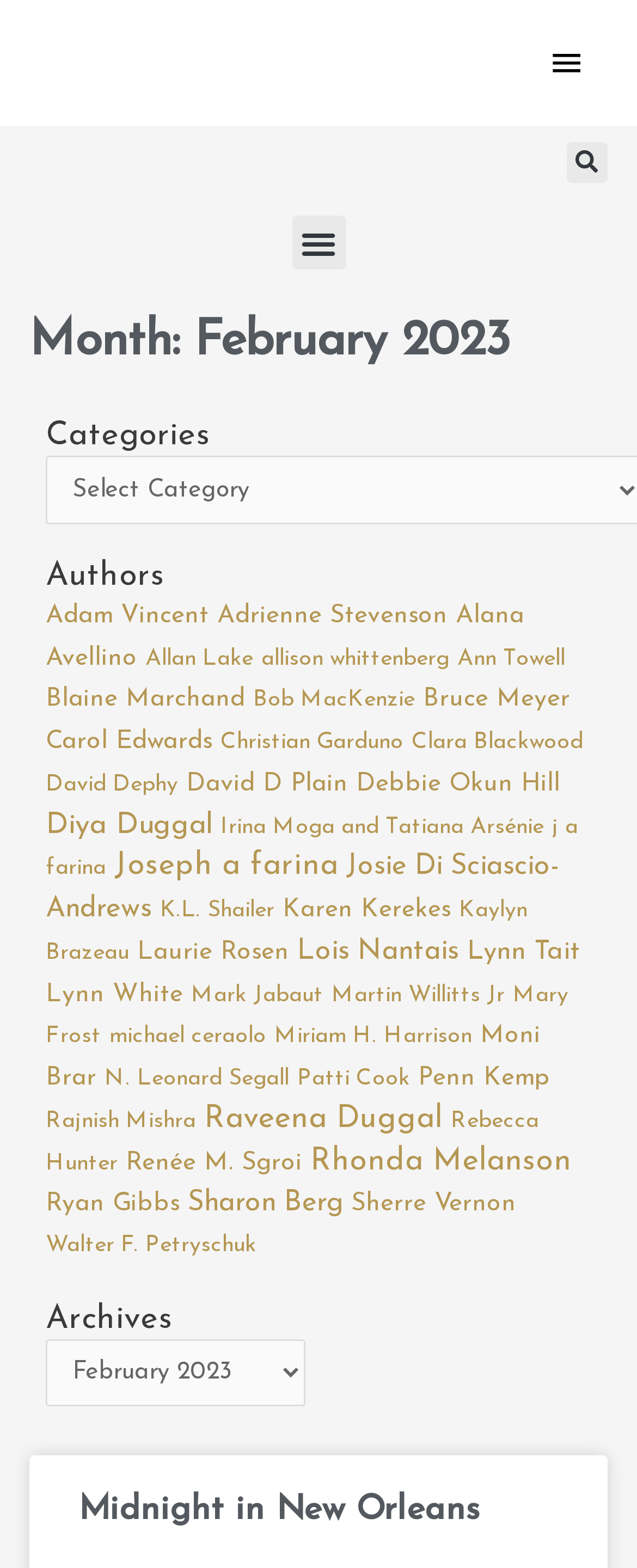Provide the bounding box coordinates of the UI element that matches the description: "Irina Moga and Tatiana Arsénie".

[0.346, 0.519, 0.854, 0.535]